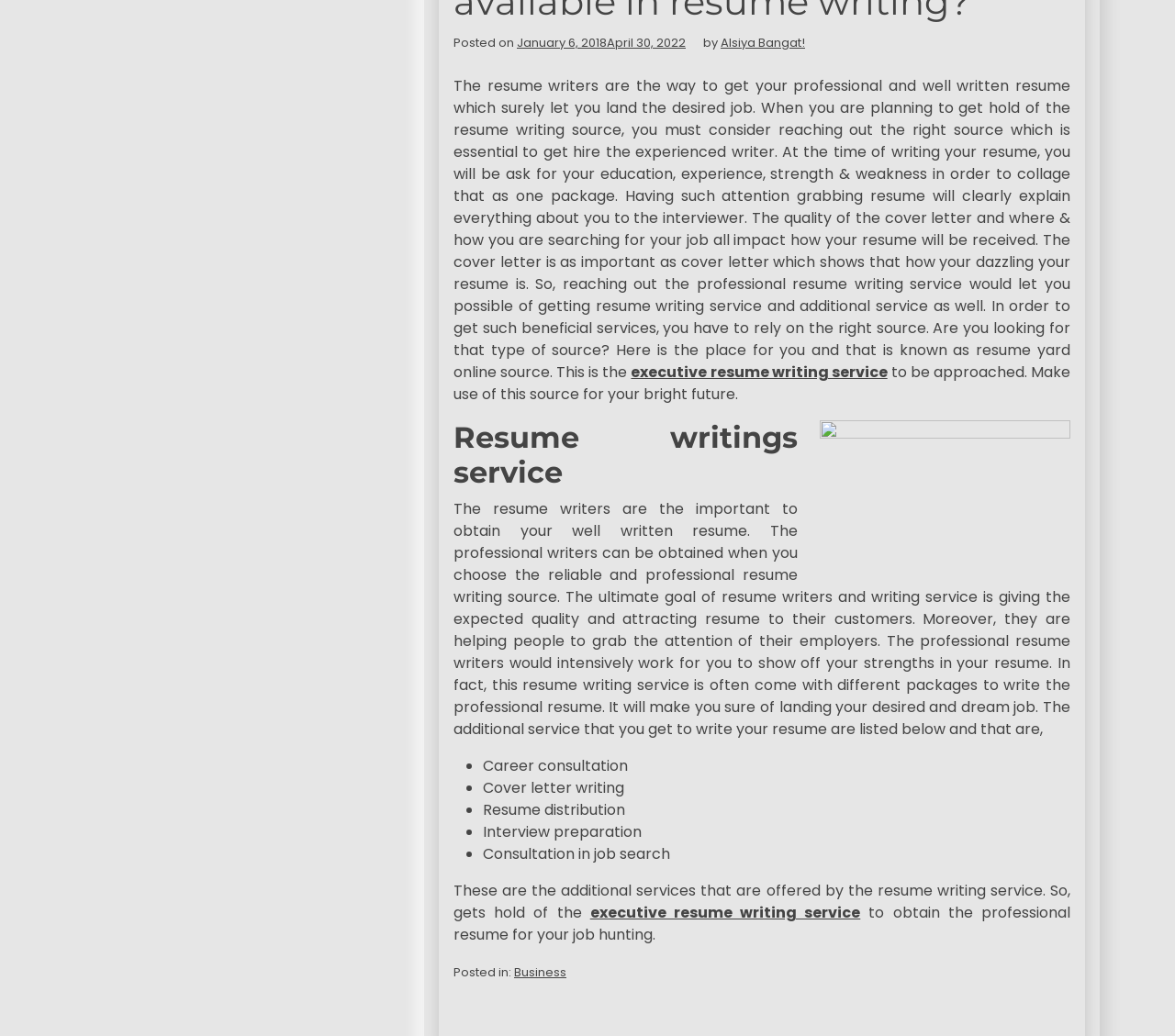Please determine the bounding box coordinates for the element with the description: "Business".

[0.438, 0.93, 0.482, 0.947]